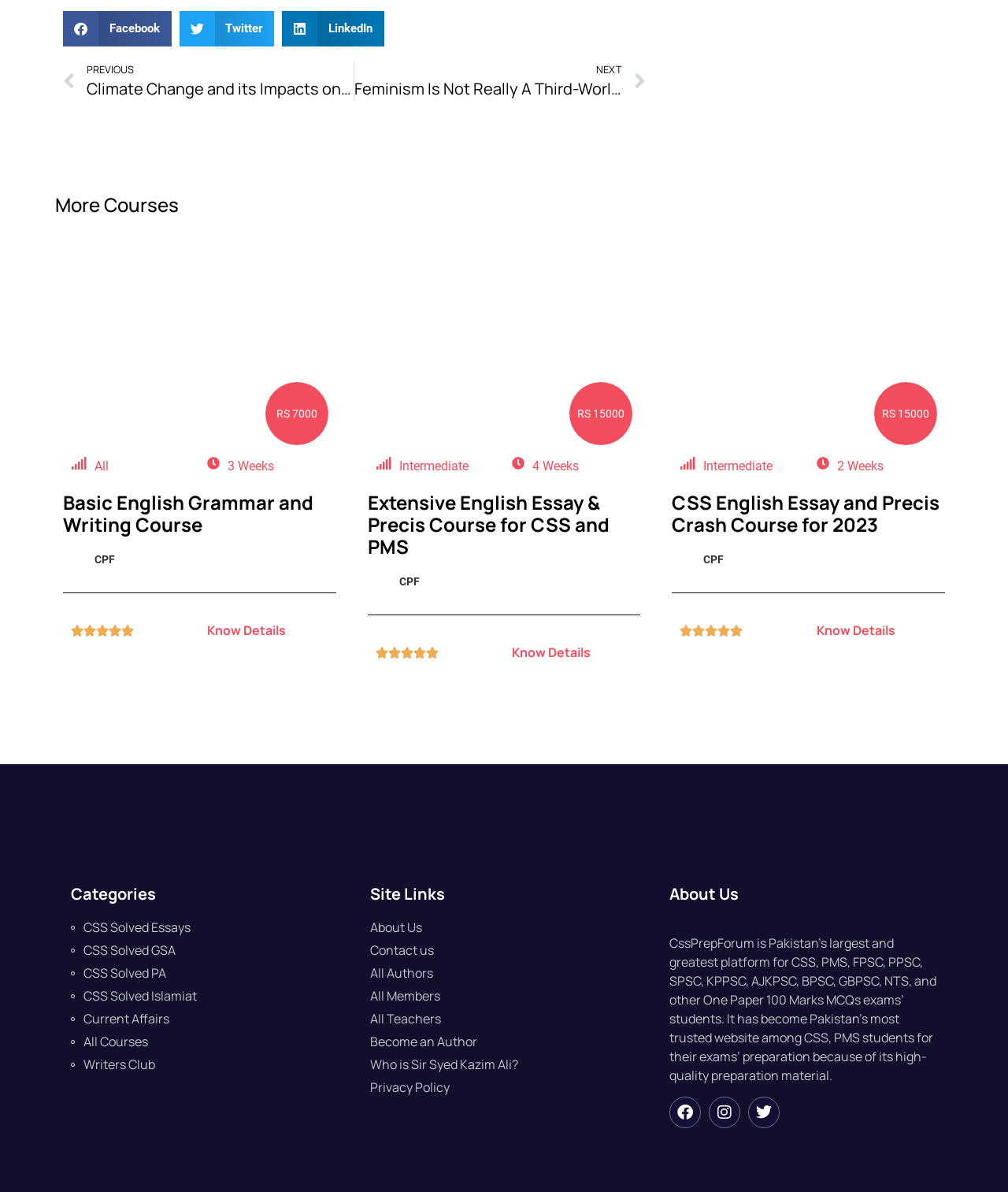Determine the bounding box coordinates of the clickable region to carry out the instruction: "Know more about Cssprepforum".

[0.055, 0.2, 0.34, 0.36]